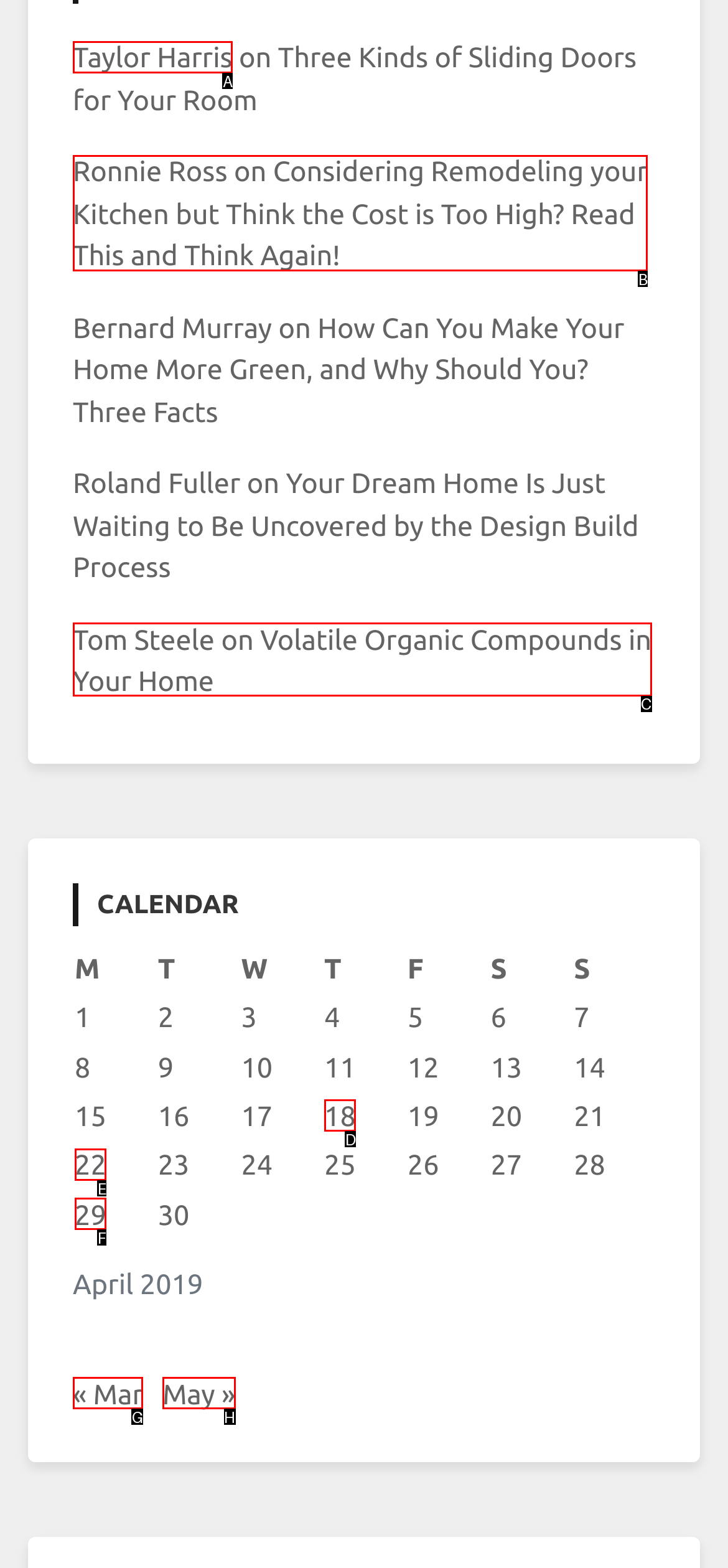Figure out which option to click to perform the following task: Read 'Volatile Organic Compounds in Your Home'
Provide the letter of the correct option in your response.

C